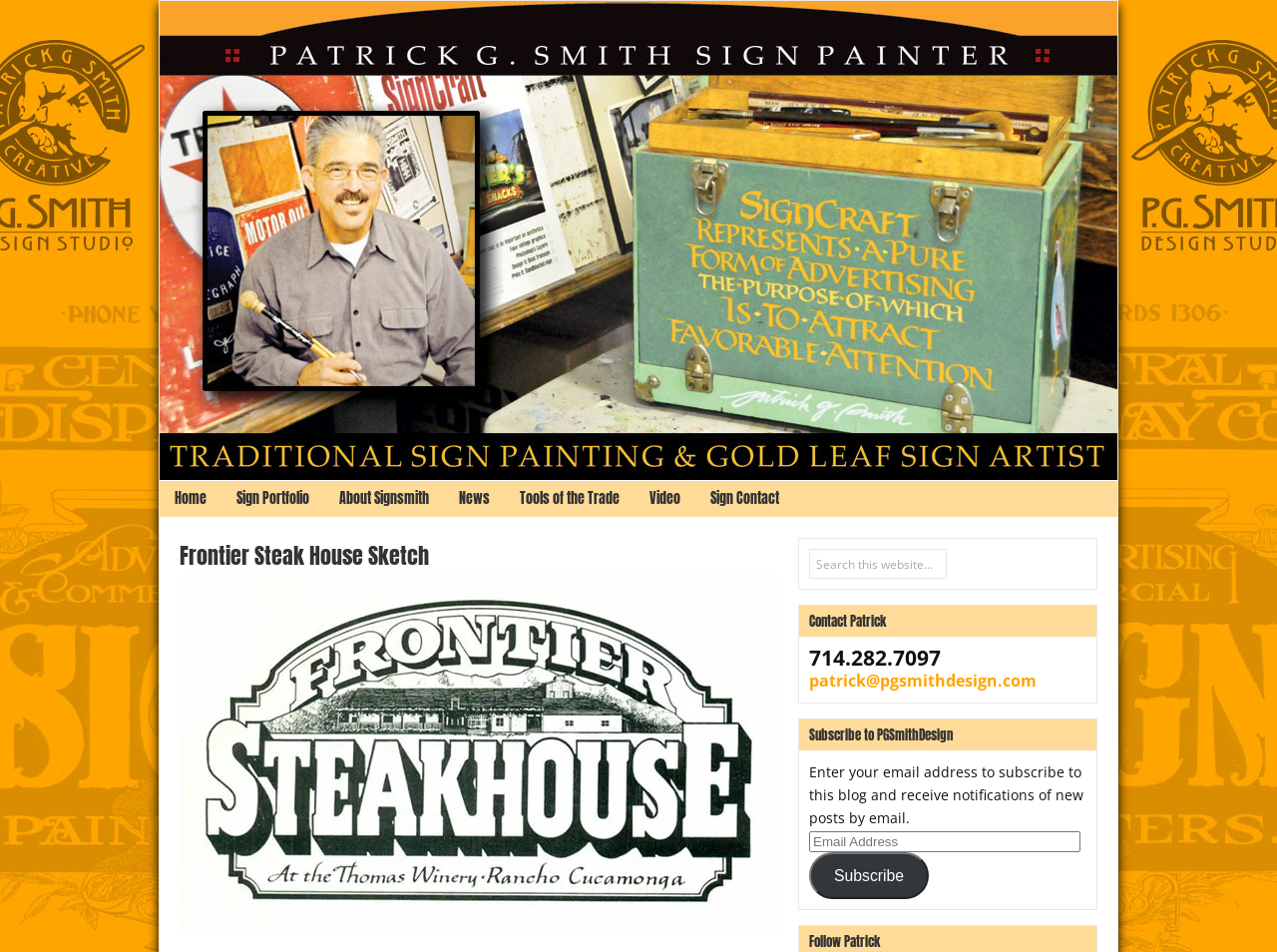What is the phone number listed on the webpage?
Refer to the screenshot and deliver a thorough answer to the question presented.

The answer can be found by looking at the contact information section, where the phone number '714.282.7097' is listed as a heading element.